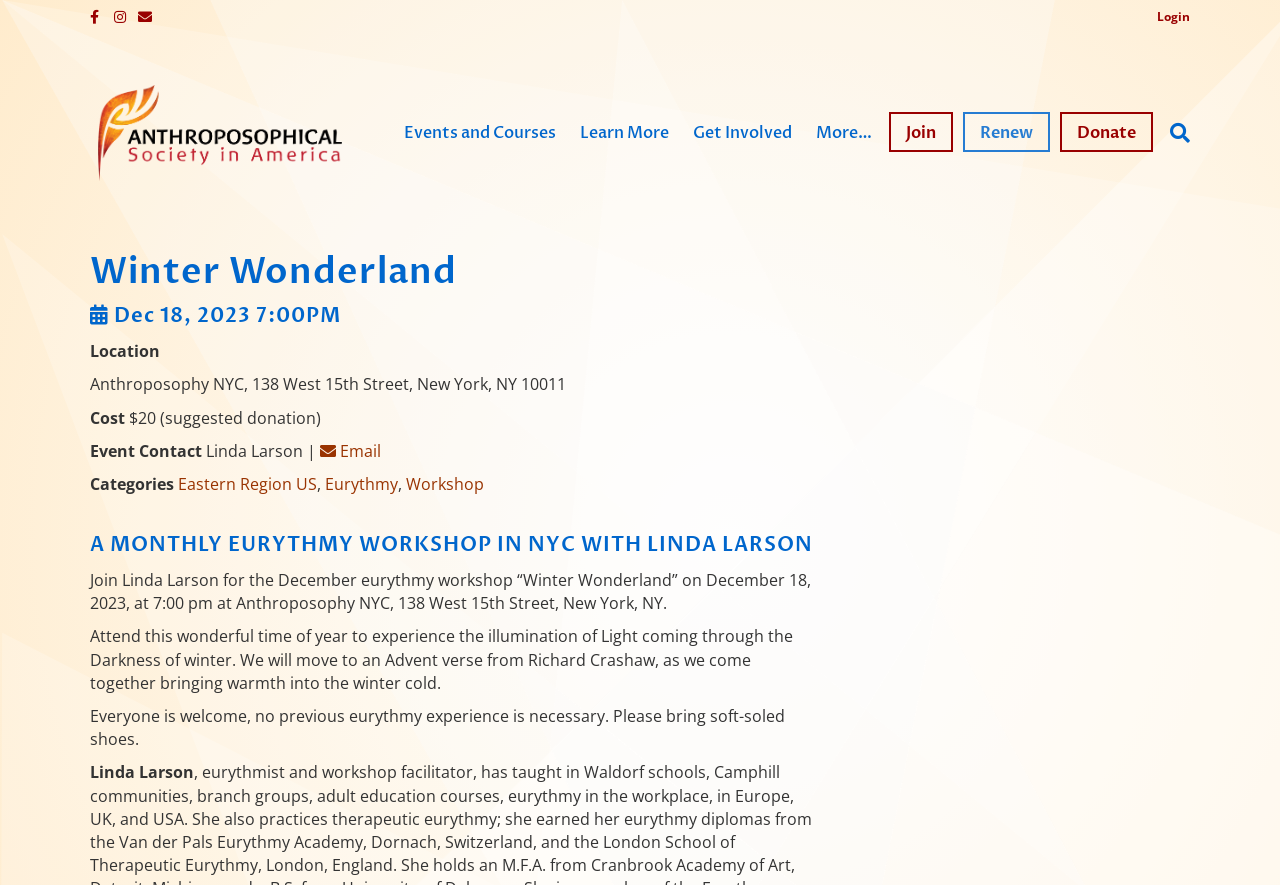Please answer the following question using a single word or phrase: 
What is the event location?

Anthroposophy NYC